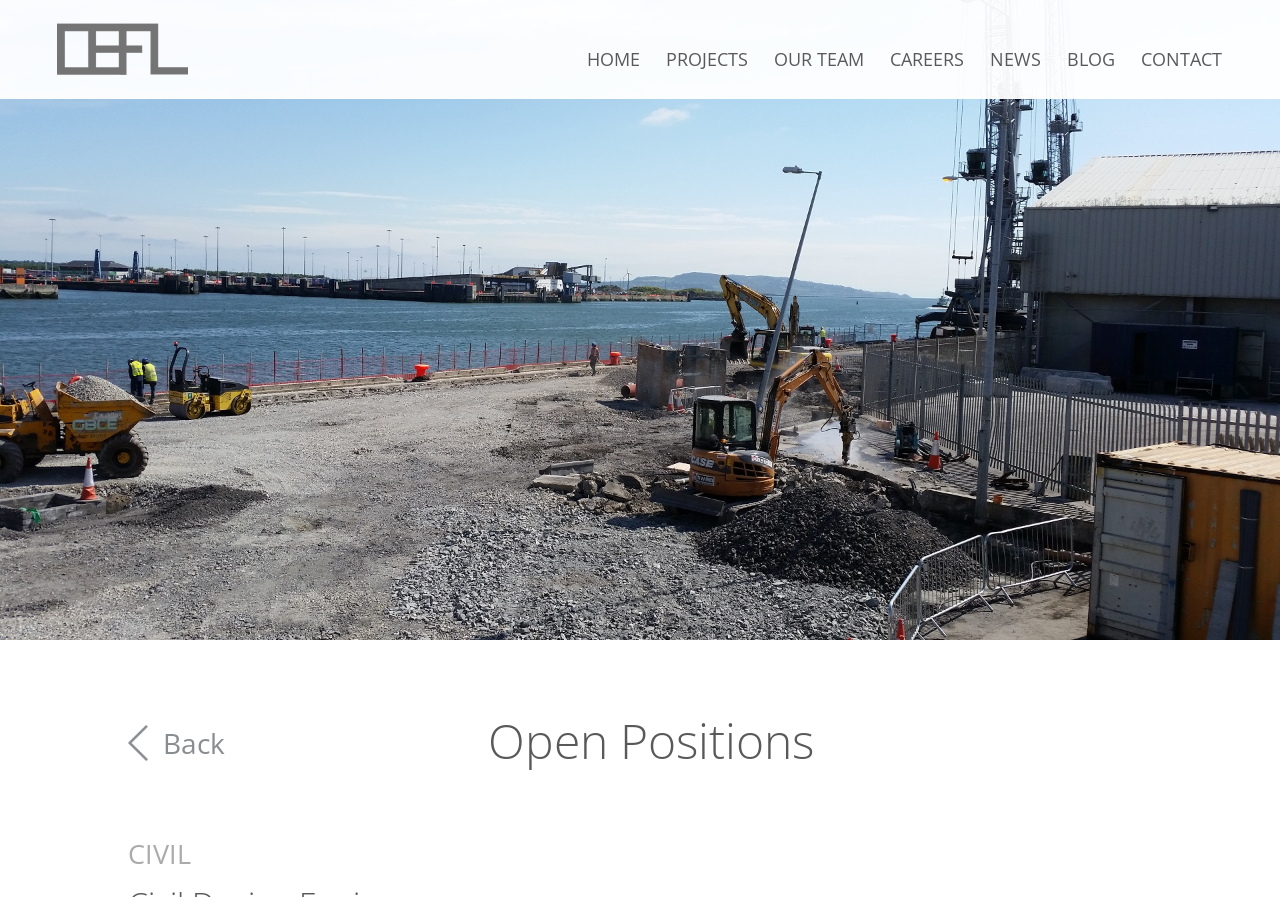Provide a one-word or short-phrase response to the question:
What is the category of the open position?

CIVIL